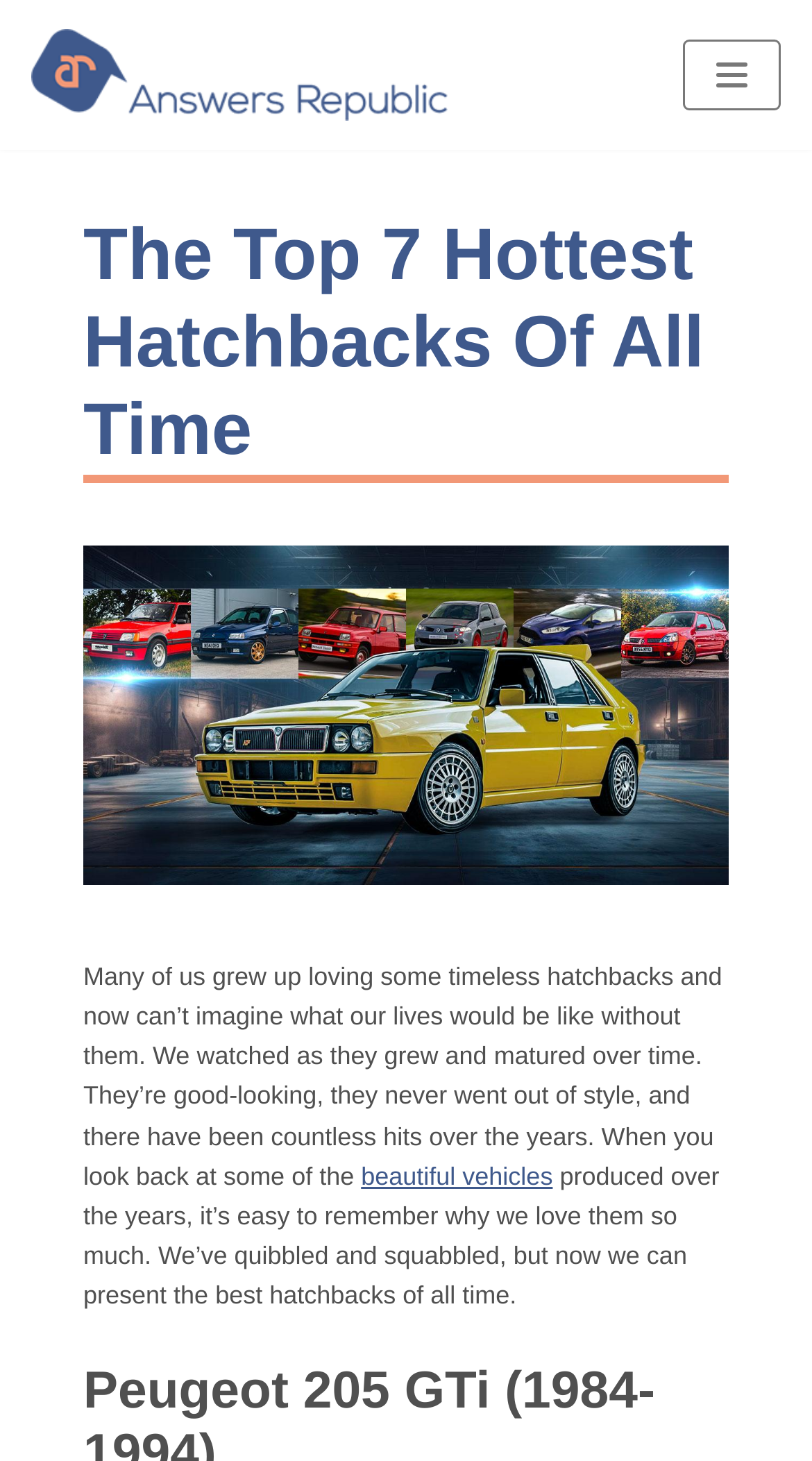Refer to the screenshot and answer the following question in detail:
How many images are on the webpage?

There are two images on the webpage: one is the logo of 'Answers Republic' and the other is an image related to the topic of 'The hottest hatchbacks of all time'.